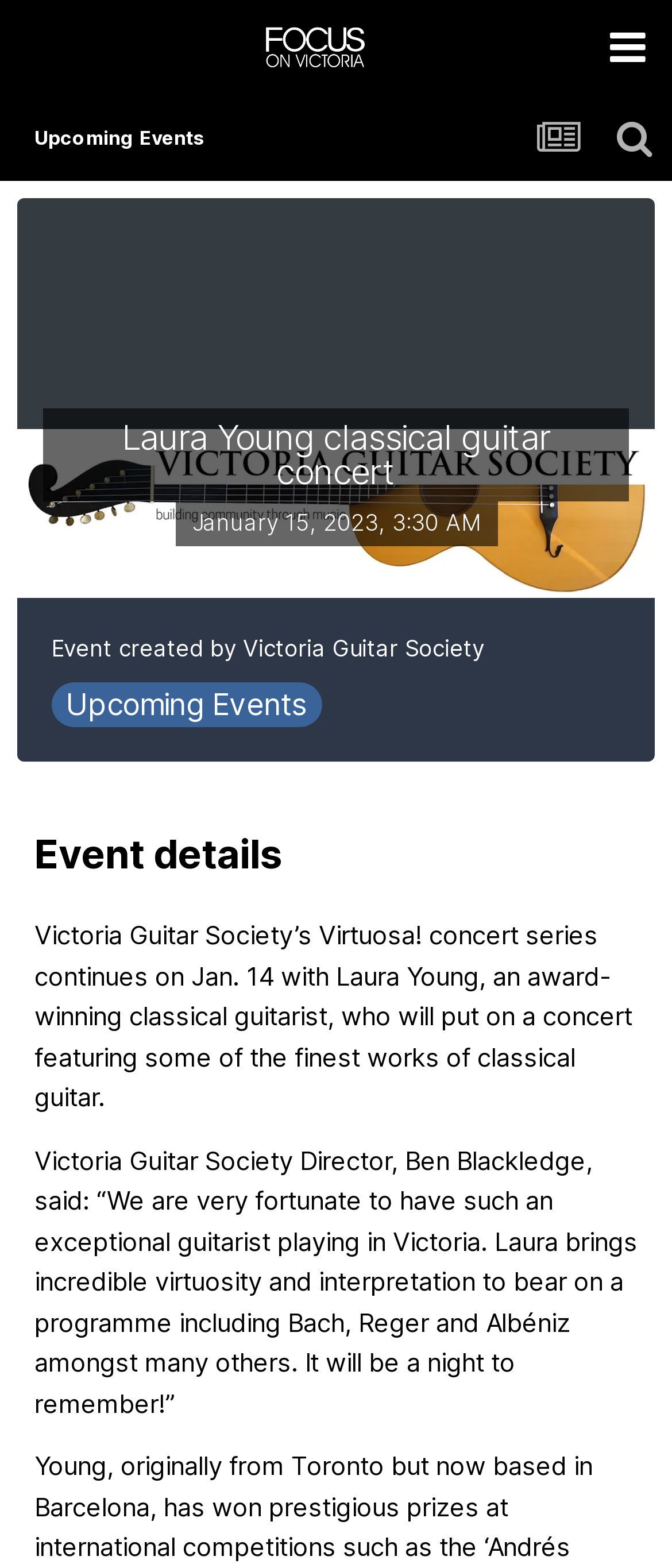What is the date of the concert?
Answer the question with as much detail as possible.

The date of the concert is January 14, as mentioned in the event details section of the webpage, which states 'Victoria Guitar Society’s Virtuosa! concert series continues on Jan. 14 with Laura Young...'.